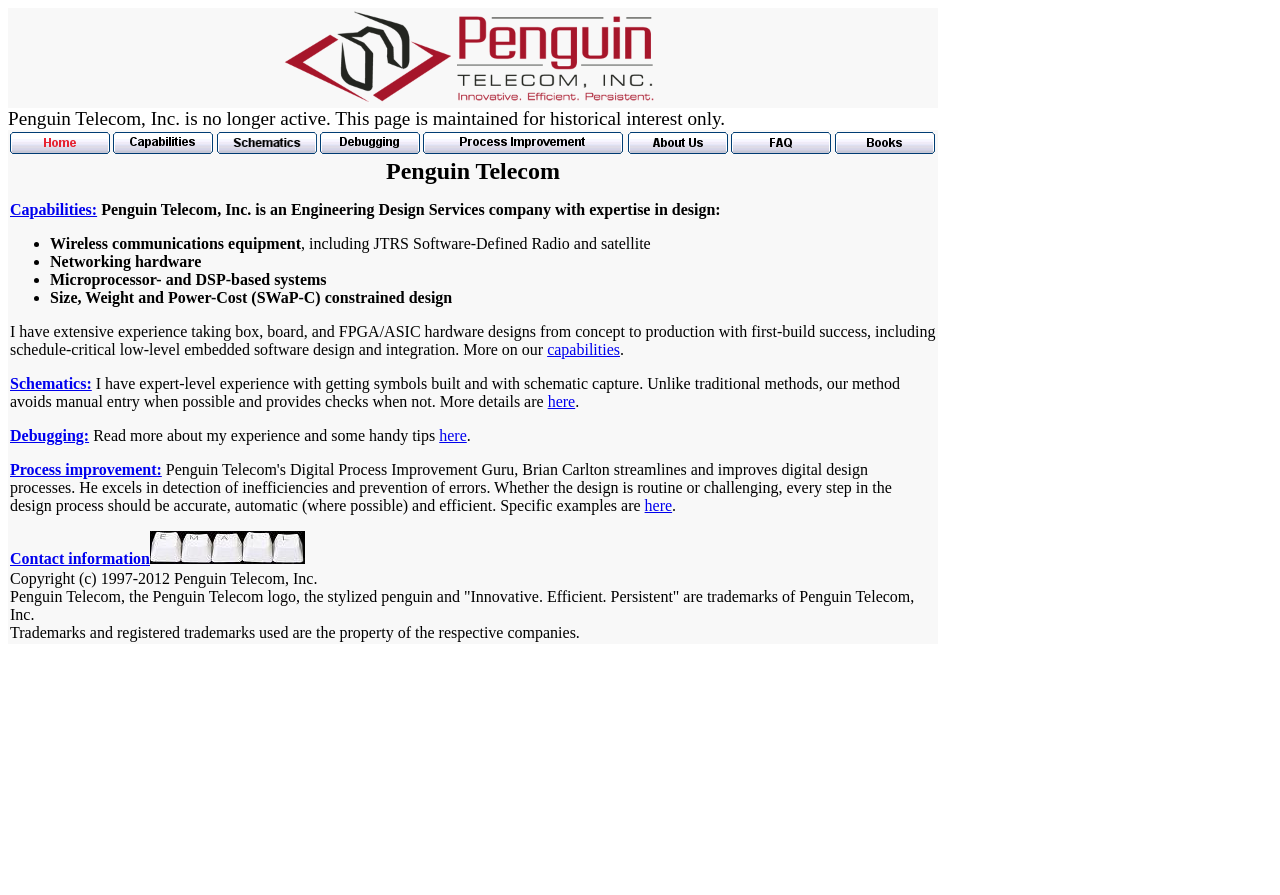Locate the bounding box coordinates of the area to click to fulfill this instruction: "View the Capabilities page". The bounding box should be presented as four float numbers between 0 and 1, in the order [left, top, right, bottom].

[0.089, 0.156, 0.167, 0.175]